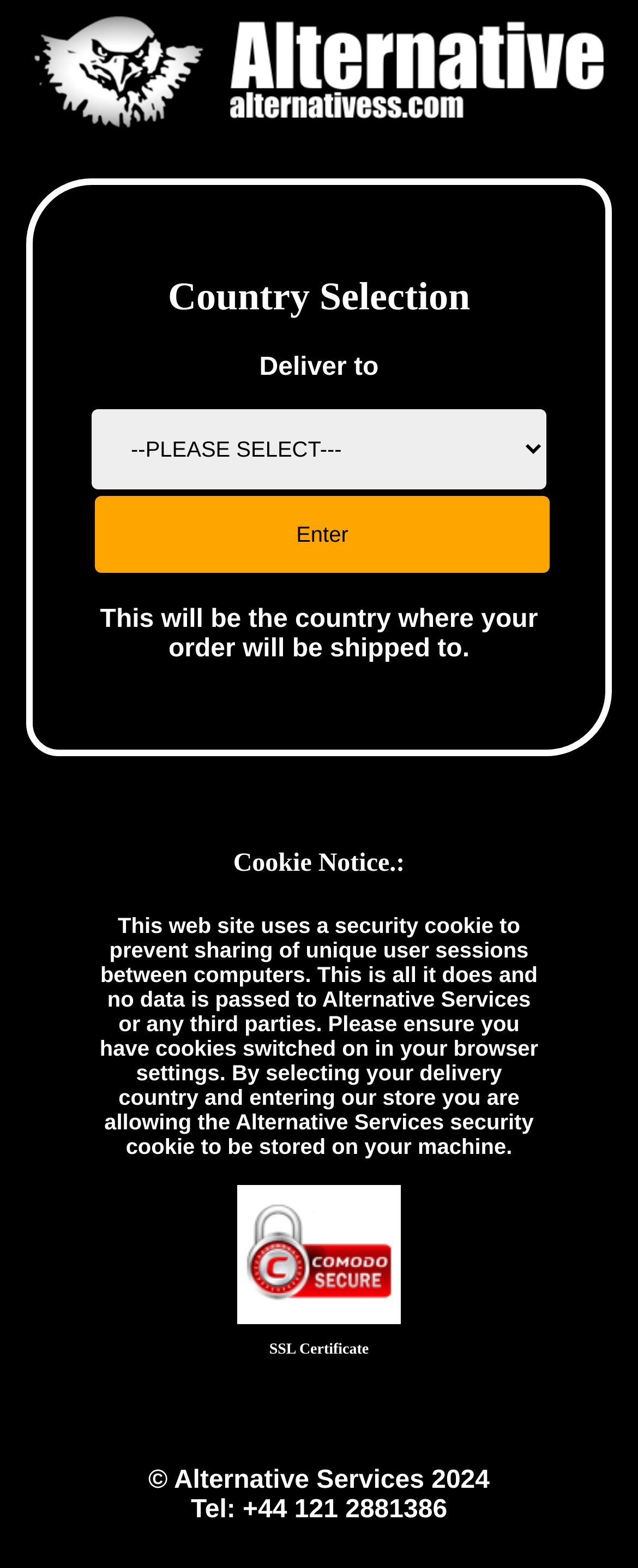What type of services does Alternative Services provide?
Utilize the information in the image to give a detailed answer to the question.

Based on the logo and the overall structure of the webpage, it appears that Alternative Services provides sporting services, specifically archery-related services.